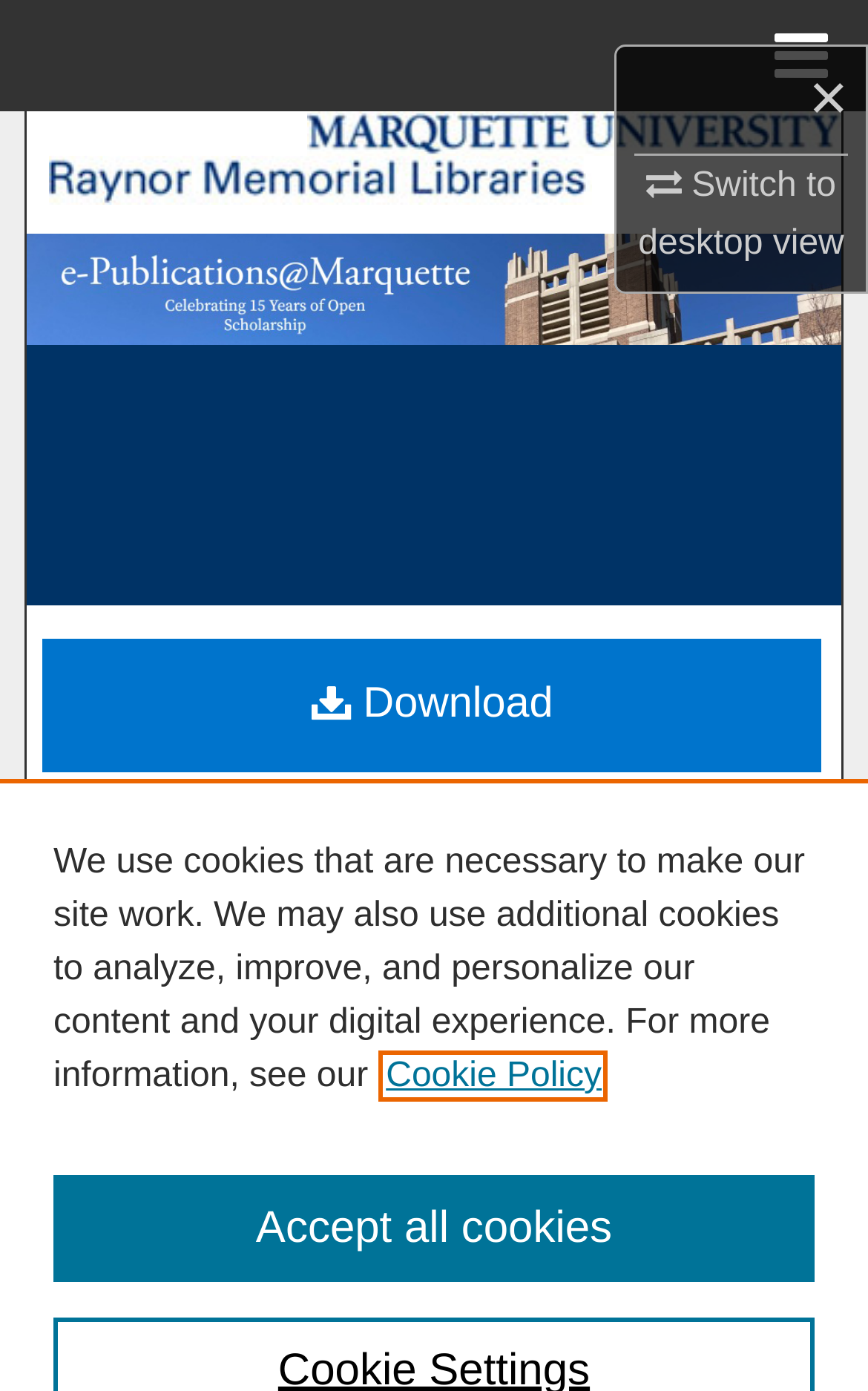Given the description of a UI element: "My Account", identify the bounding box coordinates of the matching element in the webpage screenshot.

[0.0, 0.24, 1.0, 0.32]